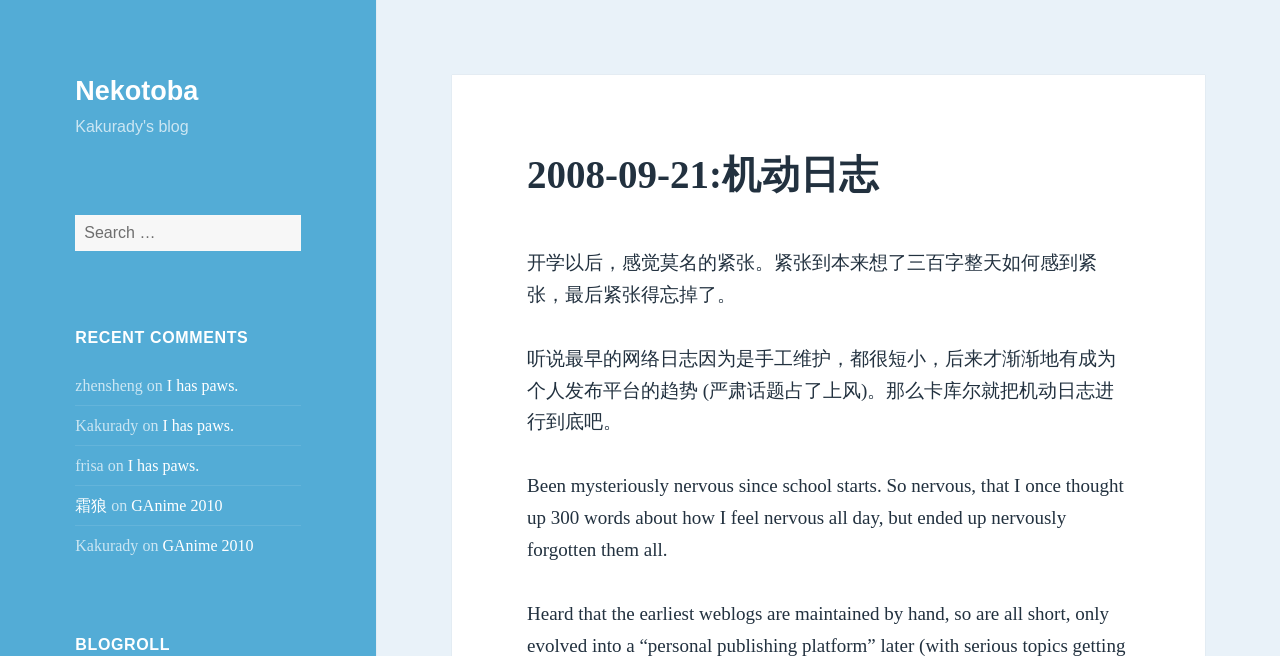Locate the bounding box coordinates of the region to be clicked to comply with the following instruction: "Read the blog post '2008-09-21:机动日志'". The coordinates must be four float numbers between 0 and 1, in the form [left, top, right, bottom].

[0.412, 0.23, 0.882, 0.303]